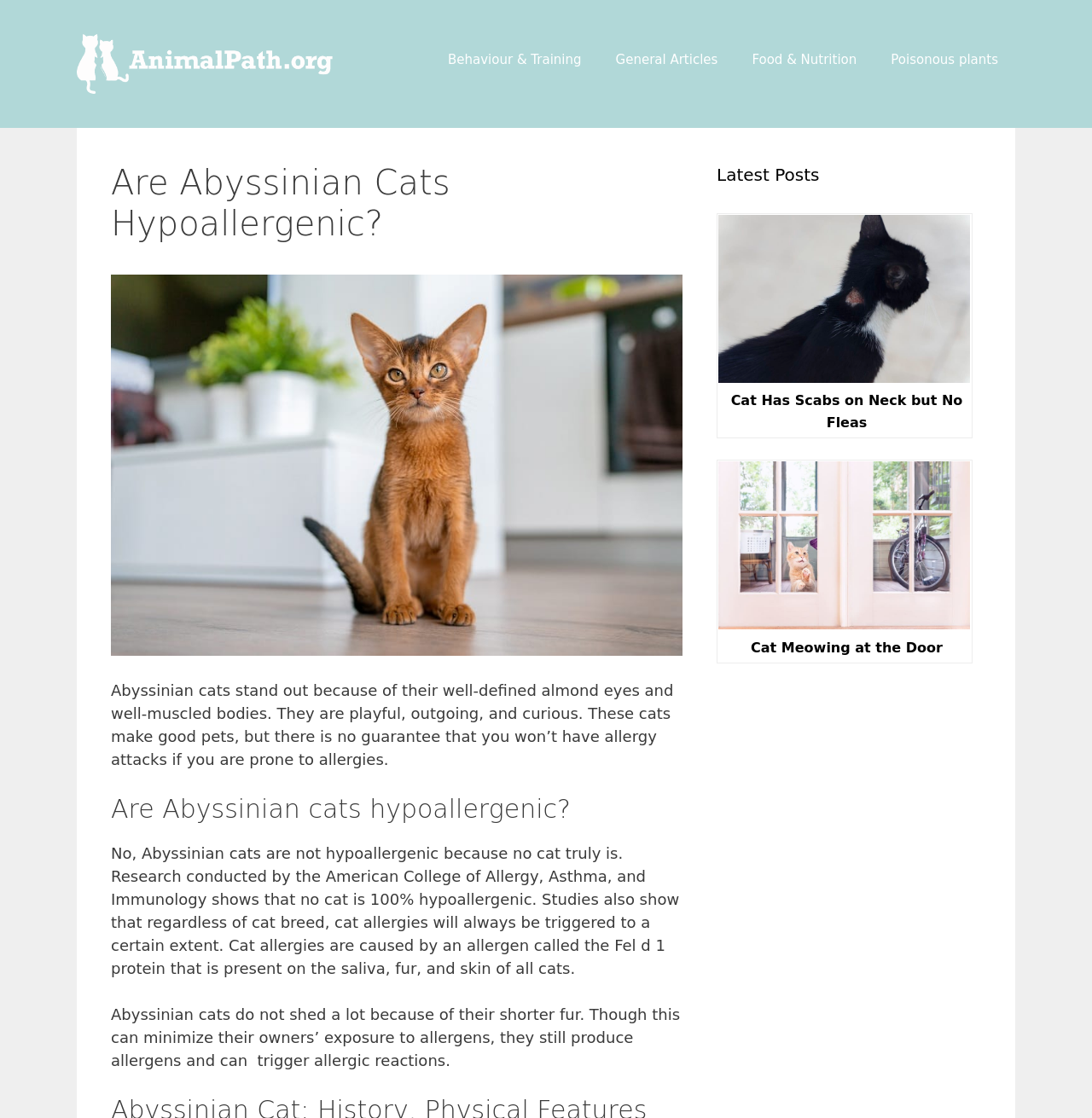Please identify the bounding box coordinates of the area I need to click to accomplish the following instruction: "Navigate to 'Behaviour & Training'".

[0.395, 0.031, 0.548, 0.076]